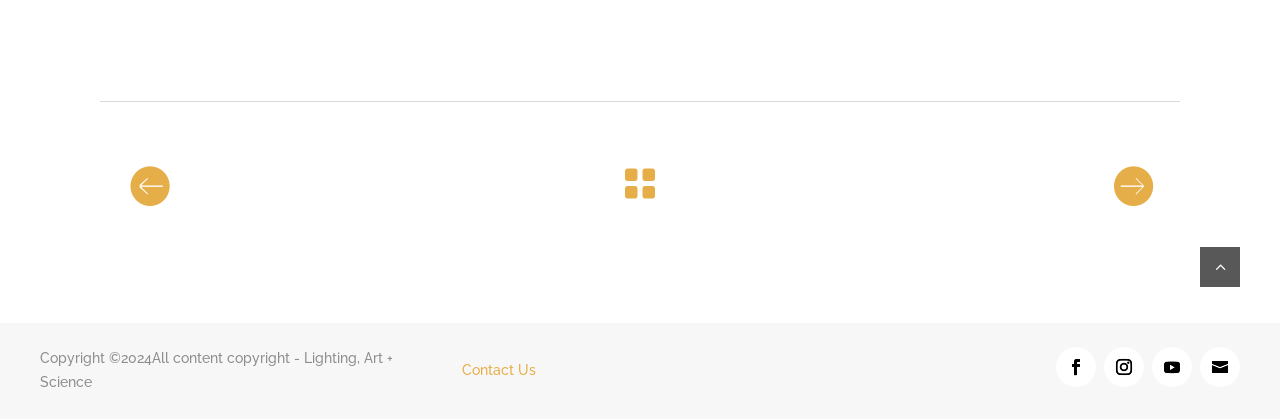What is the text of the copyright information?
Provide a short answer using one word or a brief phrase based on the image.

Copyright 2024